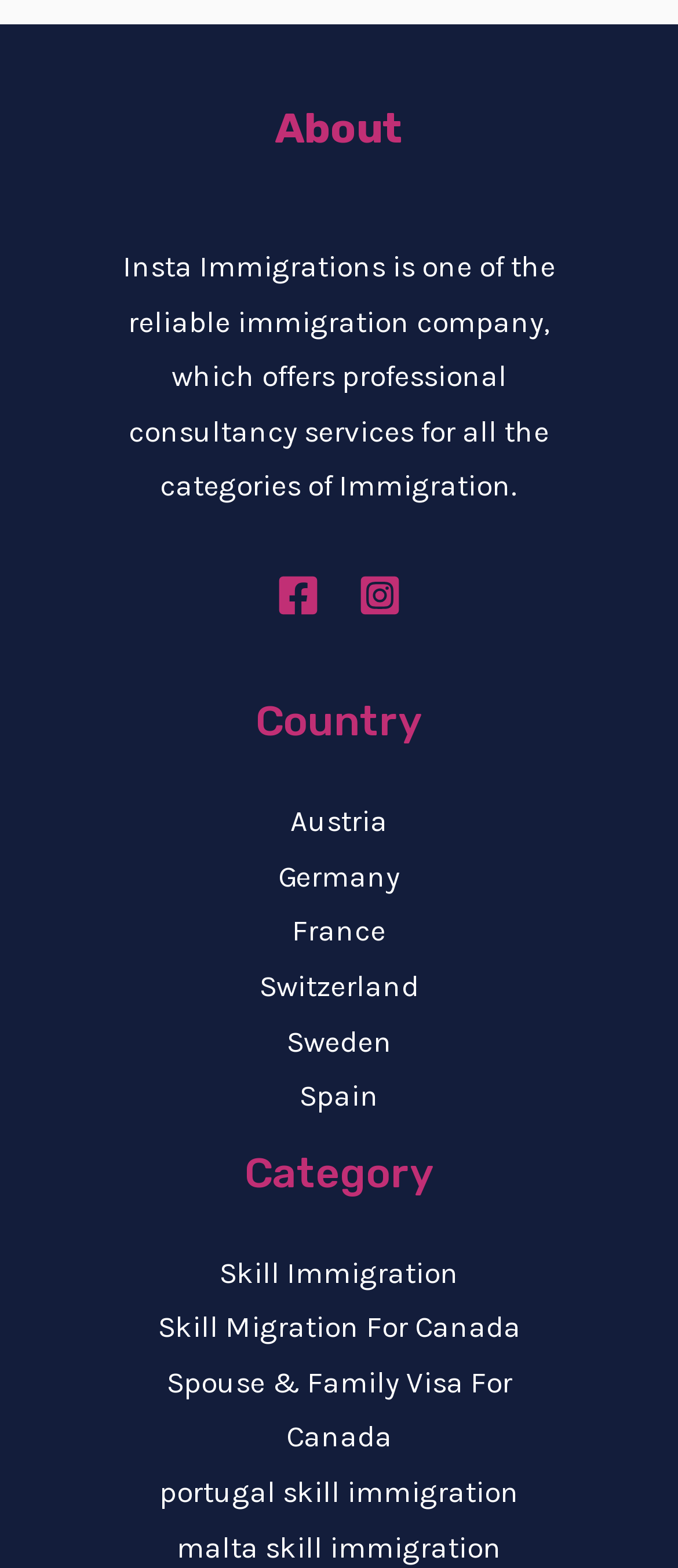Determine the bounding box coordinates (top-left x, top-left y, bottom-right x, bottom-right y) of the UI element described in the following text: aria-label="Facebook"

[0.408, 0.366, 0.472, 0.394]